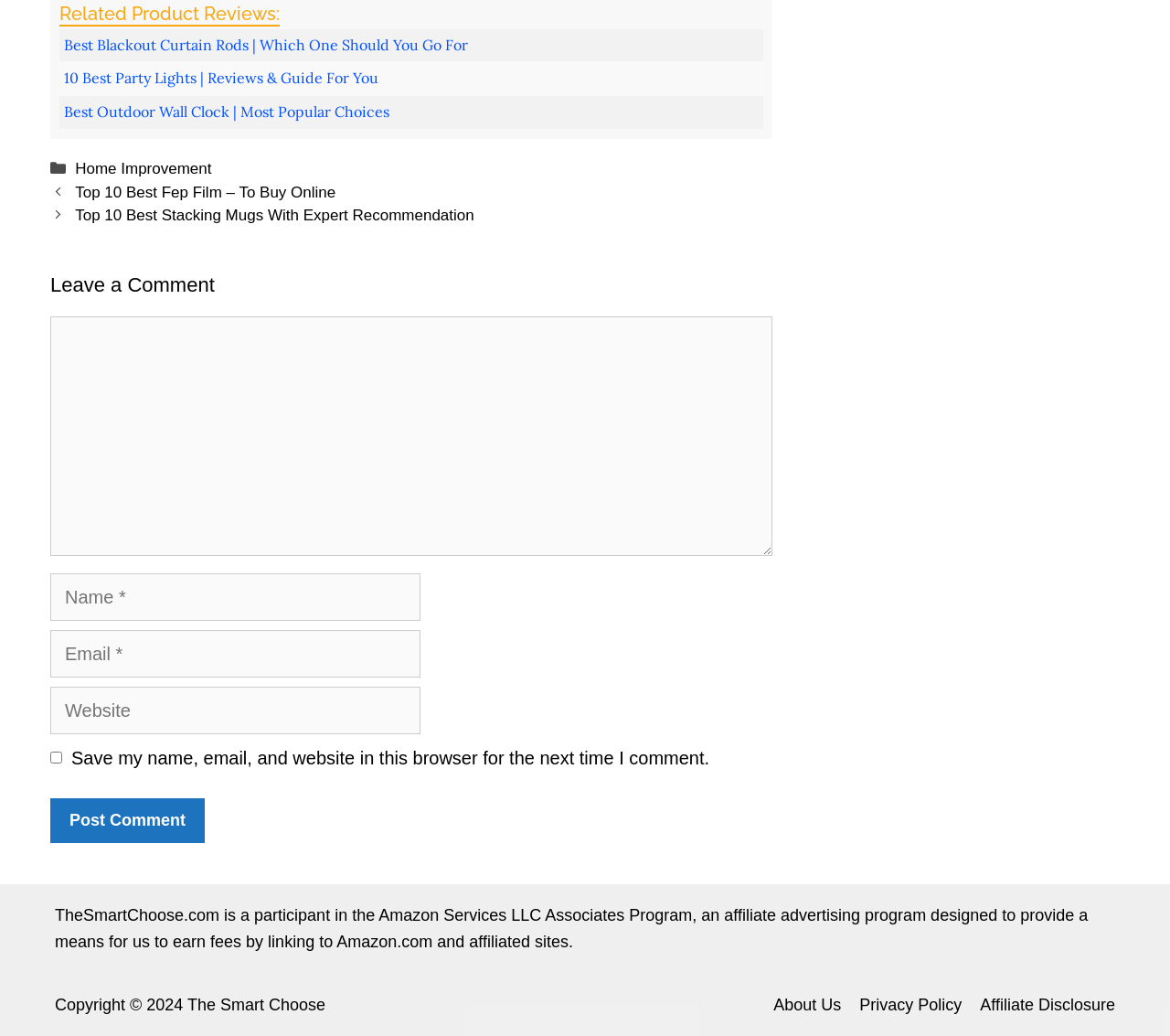Please determine the bounding box coordinates of the element's region to click for the following instruction: "Click the 'Contact Us Today!' link".

None